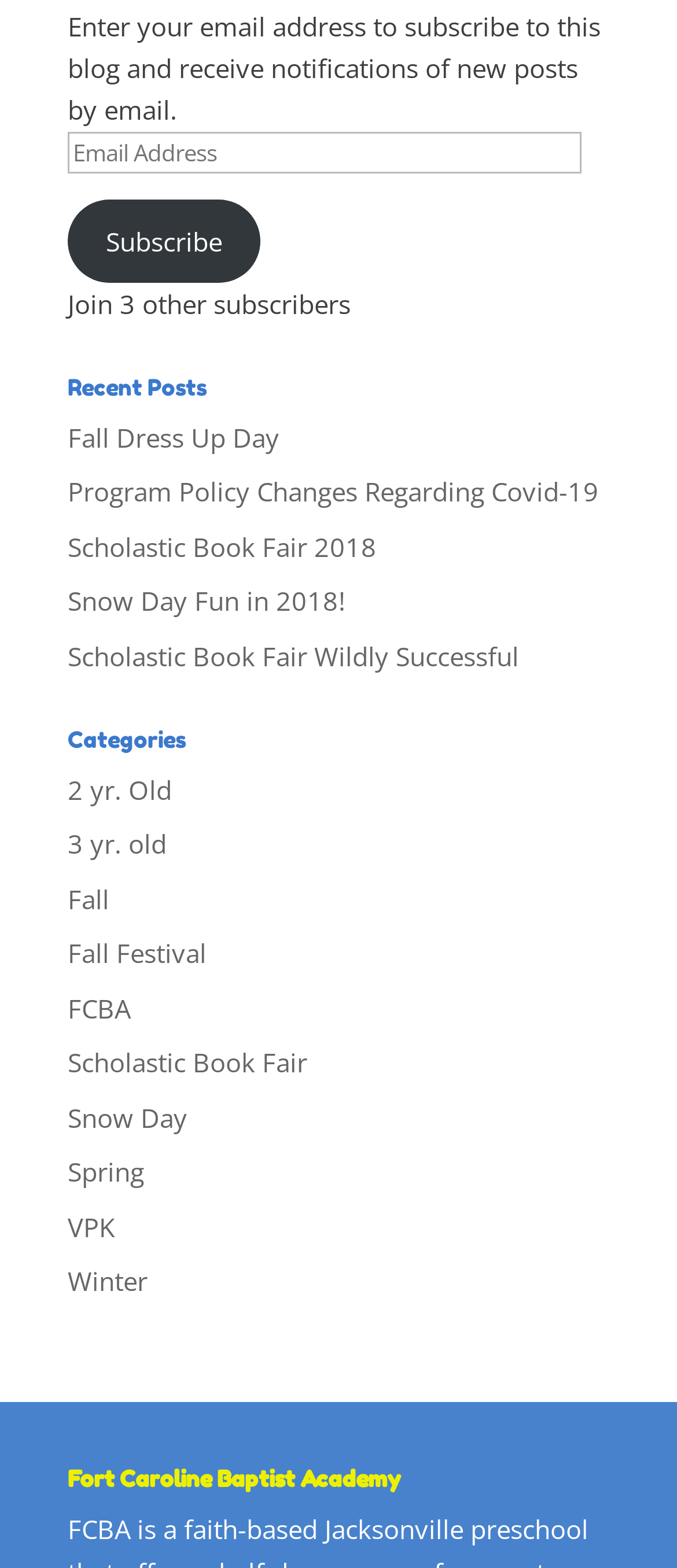Please find the bounding box coordinates of the clickable region needed to complete the following instruction: "Read recent post 'Fall Dress Up Day'". The bounding box coordinates must consist of four float numbers between 0 and 1, i.e., [left, top, right, bottom].

[0.1, 0.267, 0.413, 0.289]